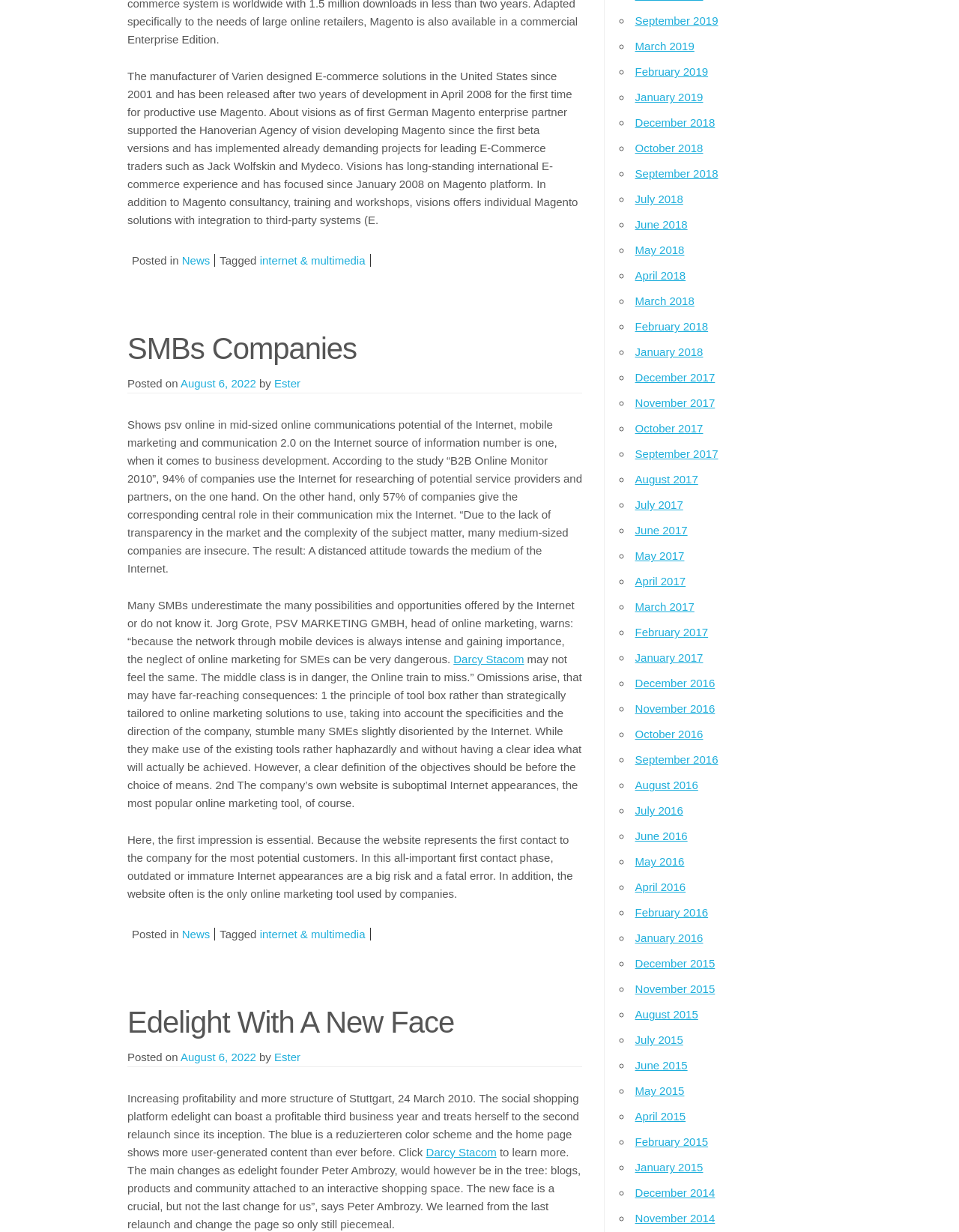From the screenshot, find the bounding box of the UI element matching this description: "internet & multimedia". Supply the bounding box coordinates in the form [left, top, right, bottom], each a float between 0 and 1.

[0.271, 0.206, 0.381, 0.216]